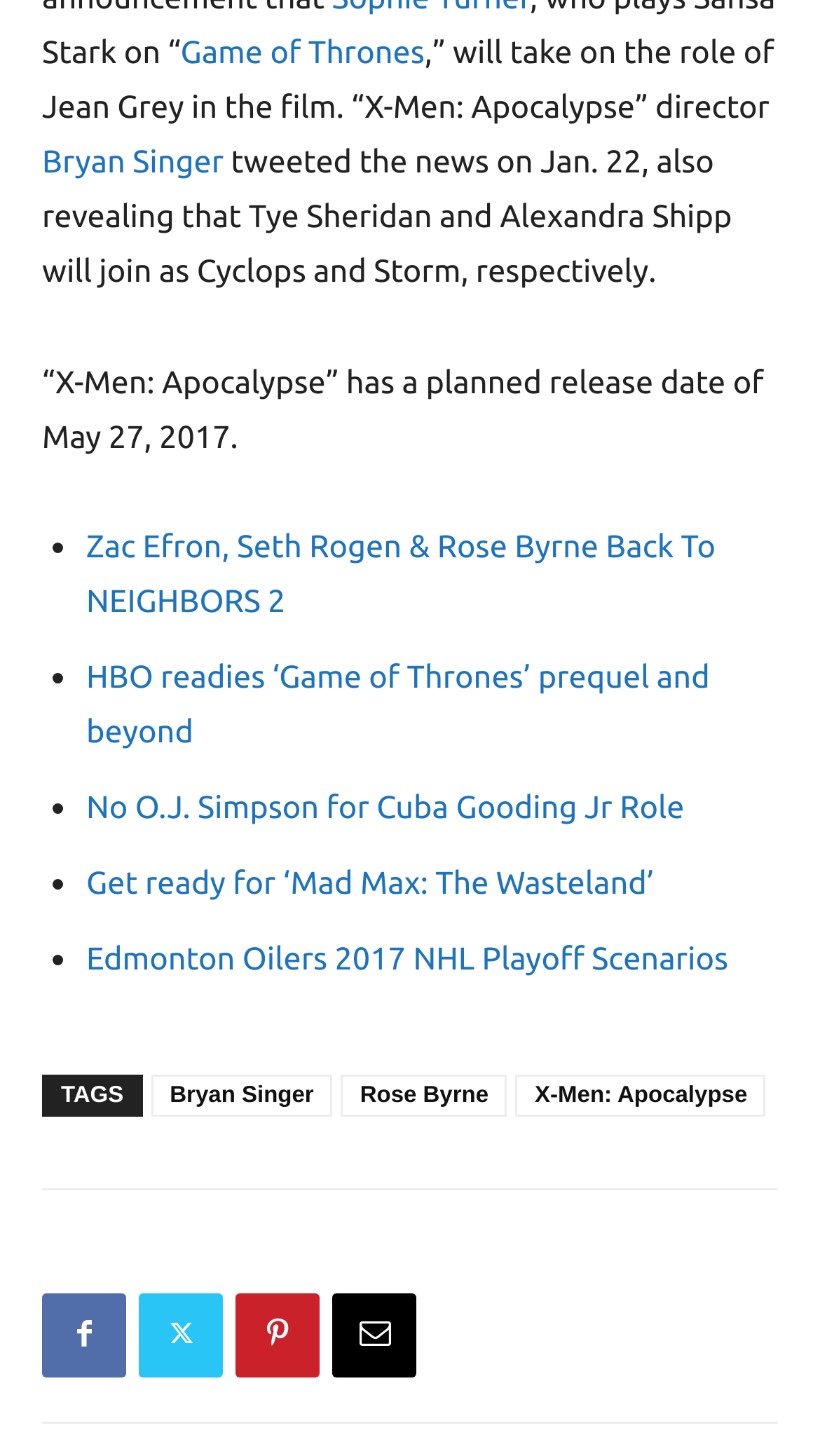How many tags are listed?
Provide a one-word or short-phrase answer based on the image.

3